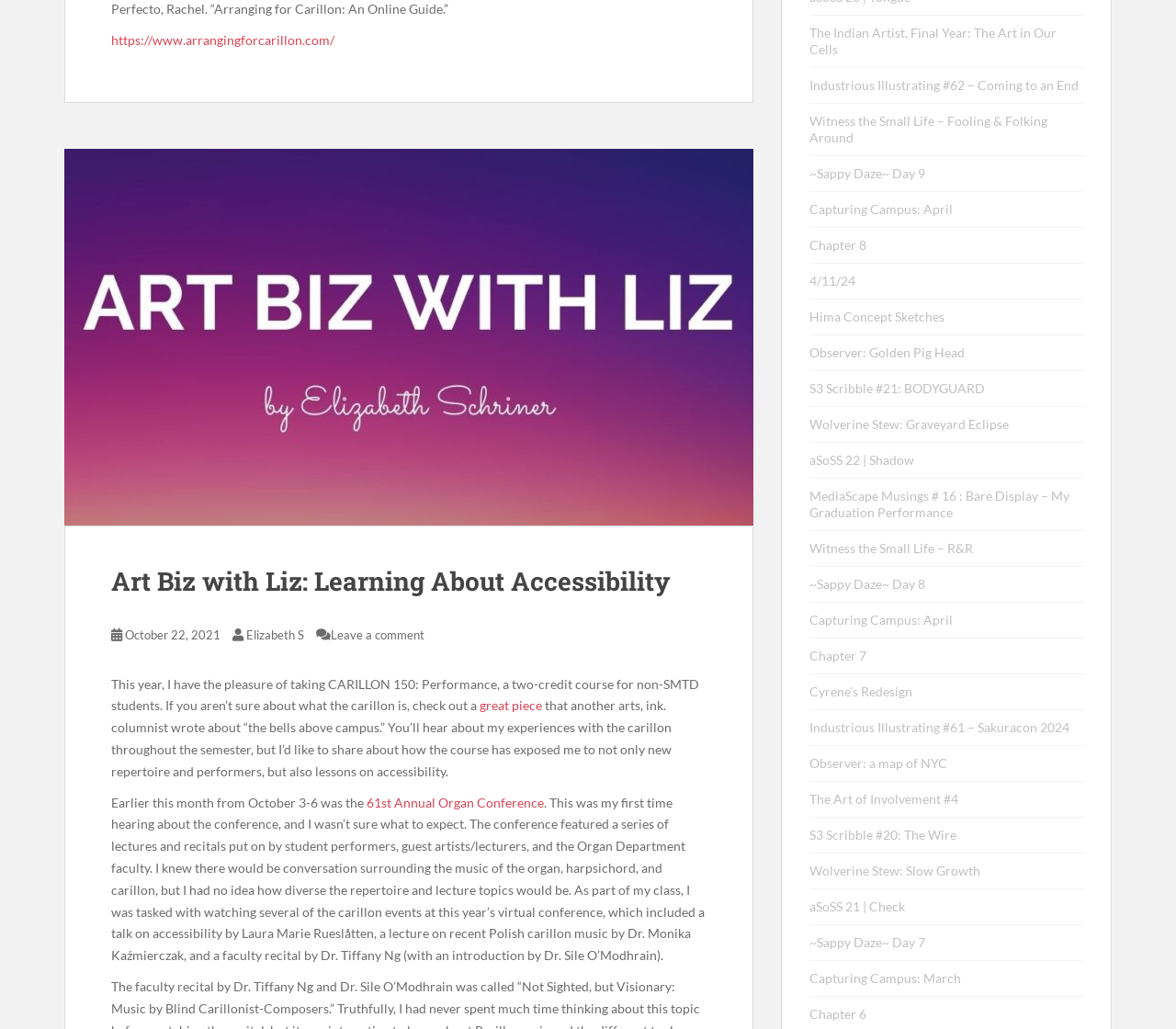Identify the bounding box for the UI element described as: "Chapter 8". Ensure the coordinates are four float numbers between 0 and 1, formatted as [left, top, right, bottom].

[0.688, 0.23, 0.737, 0.246]